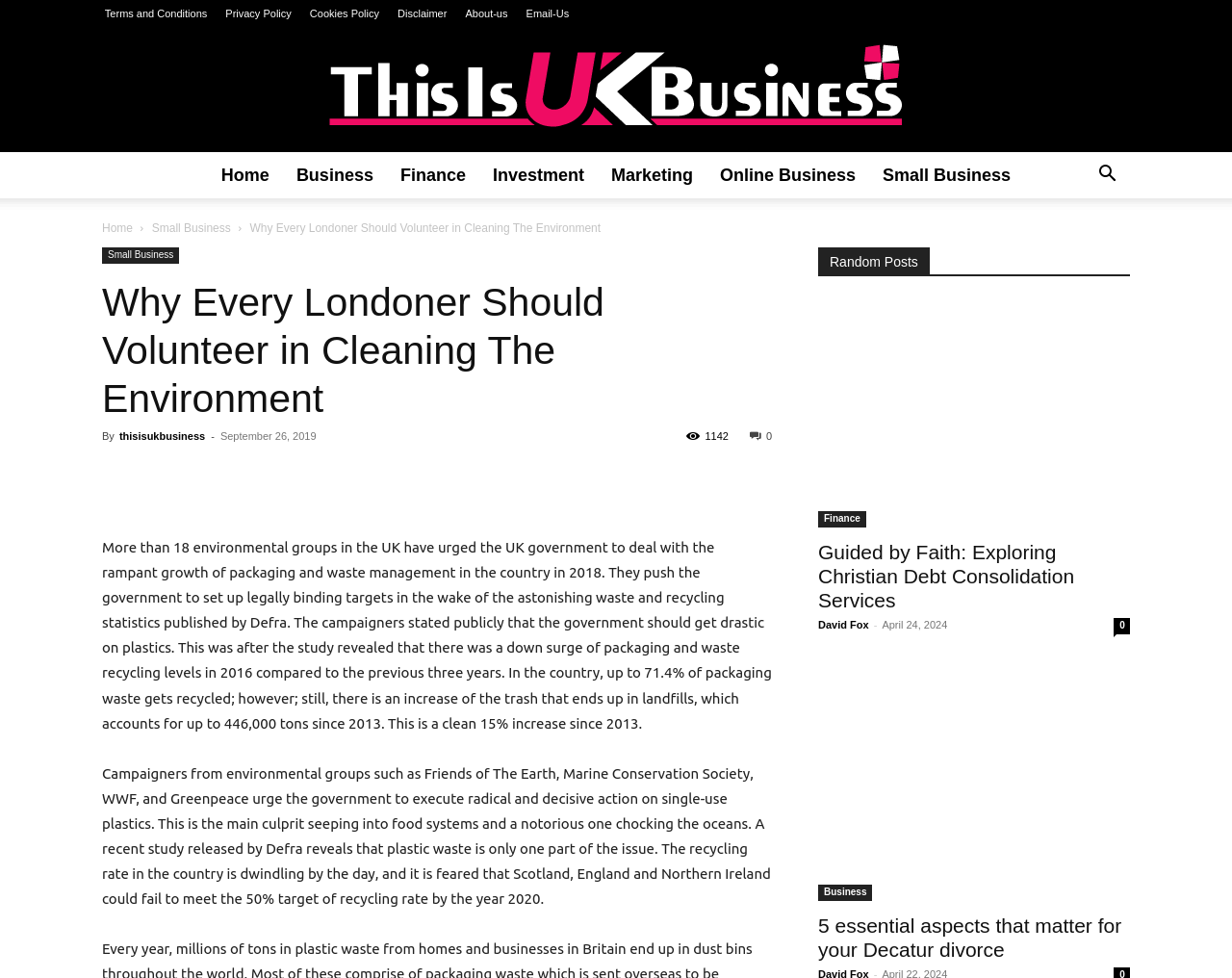Please find the bounding box coordinates for the clickable element needed to perform this instruction: "Visit the 'Small Business' page".

[0.706, 0.156, 0.831, 0.203]